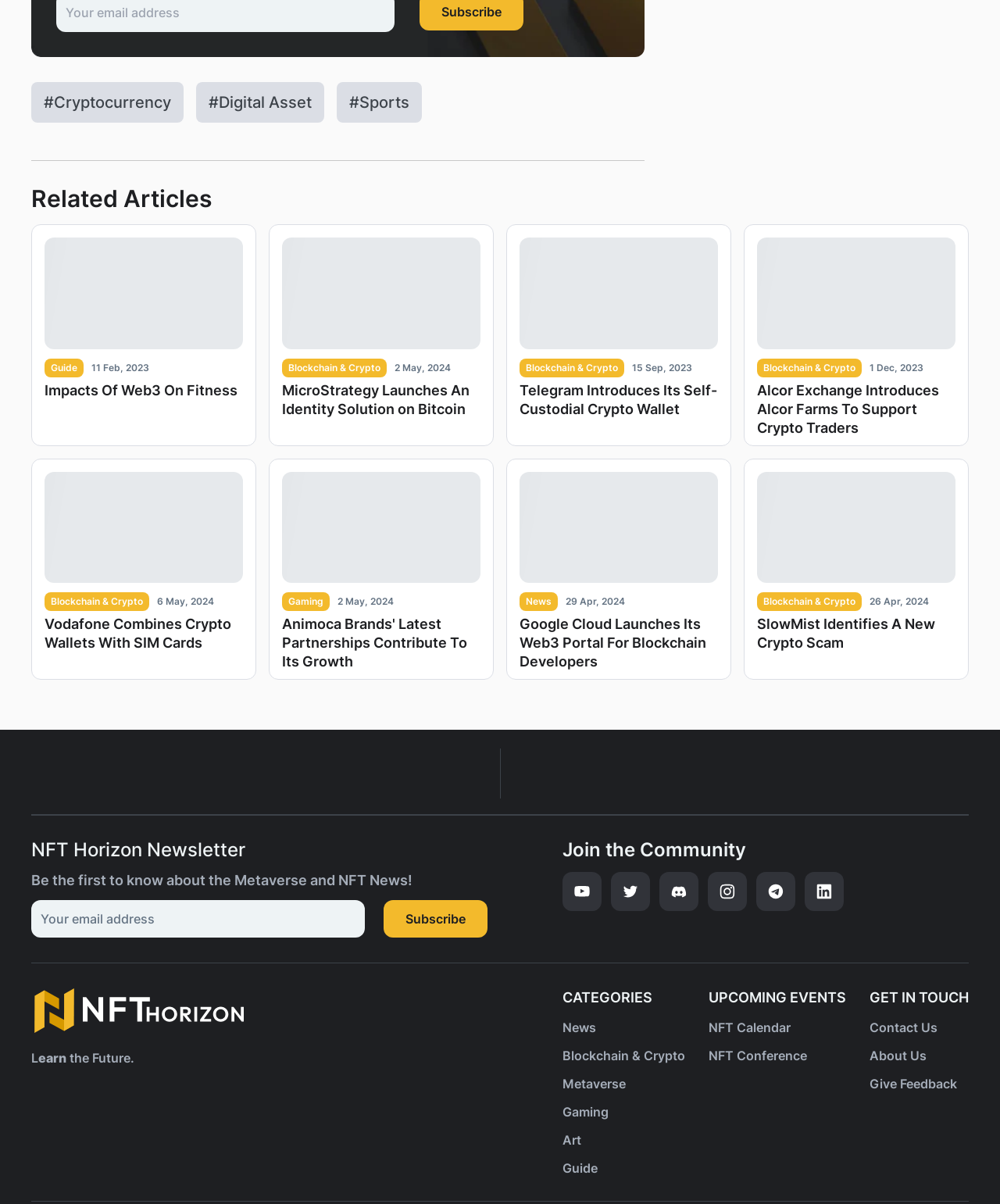Determine the bounding box coordinates for the element that should be clicked to follow this instruction: "Click on the 'Blockchain & Crypto' link". The coordinates should be given as four float numbers between 0 and 1, in the format [left, top, right, bottom].

[0.031, 0.068, 0.184, 0.102]